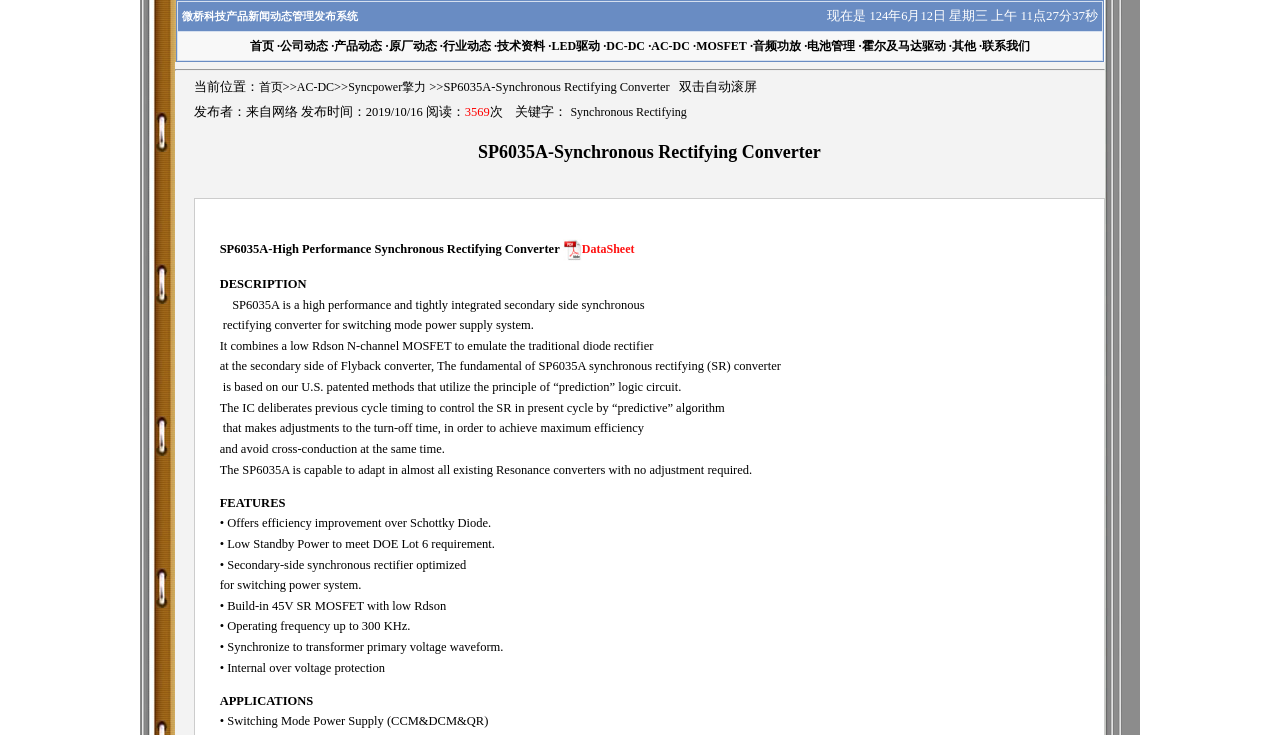Determine the bounding box coordinates of the clickable region to carry out the instruction: "Click the '首页' link".

[0.195, 0.053, 0.214, 0.072]